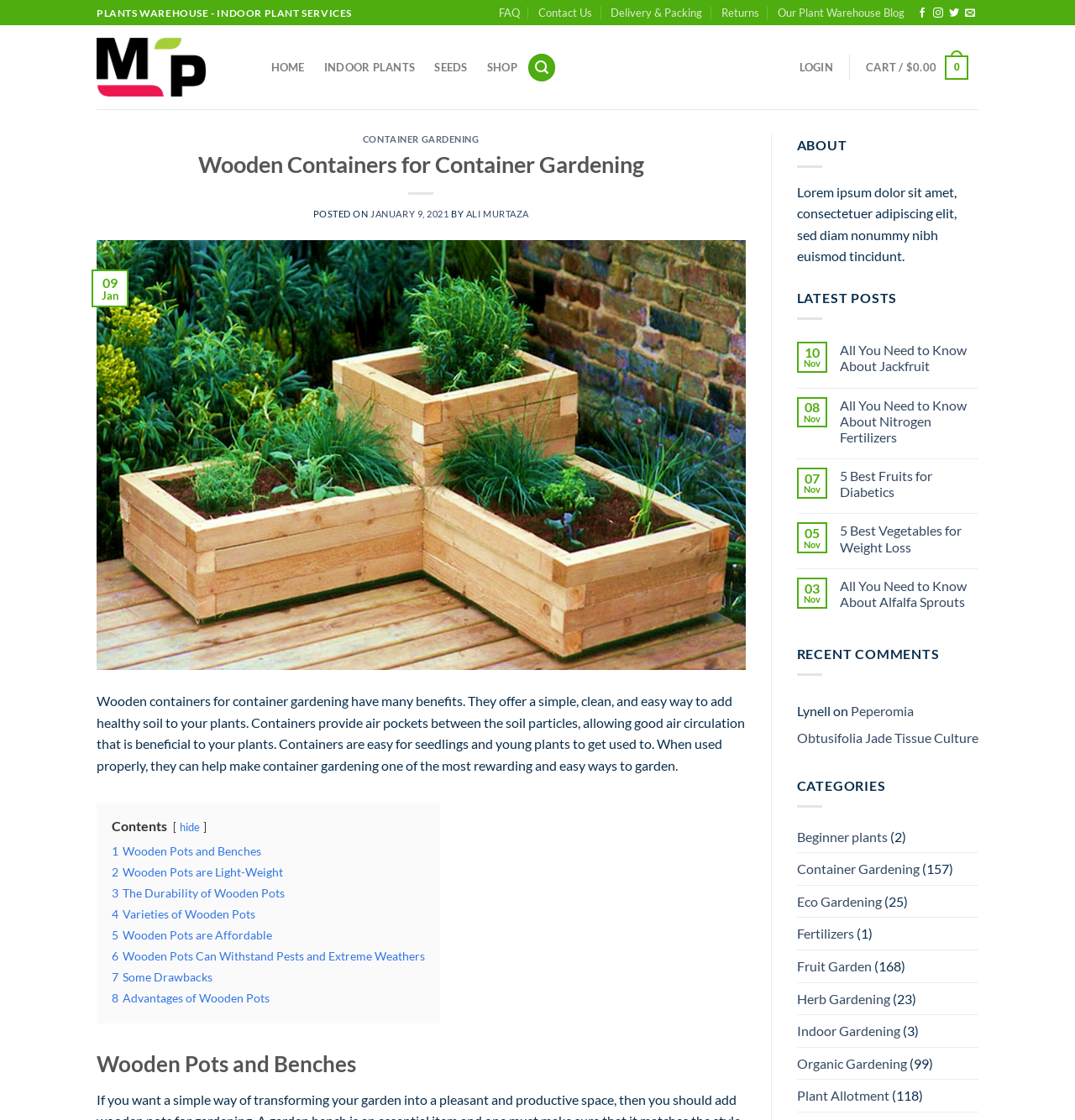Please give the bounding box coordinates of the area that should be clicked to fulfill the following instruction: "Search for something". The coordinates should be in the format of four float numbers from 0 to 1, i.e., [left, top, right, bottom].

None